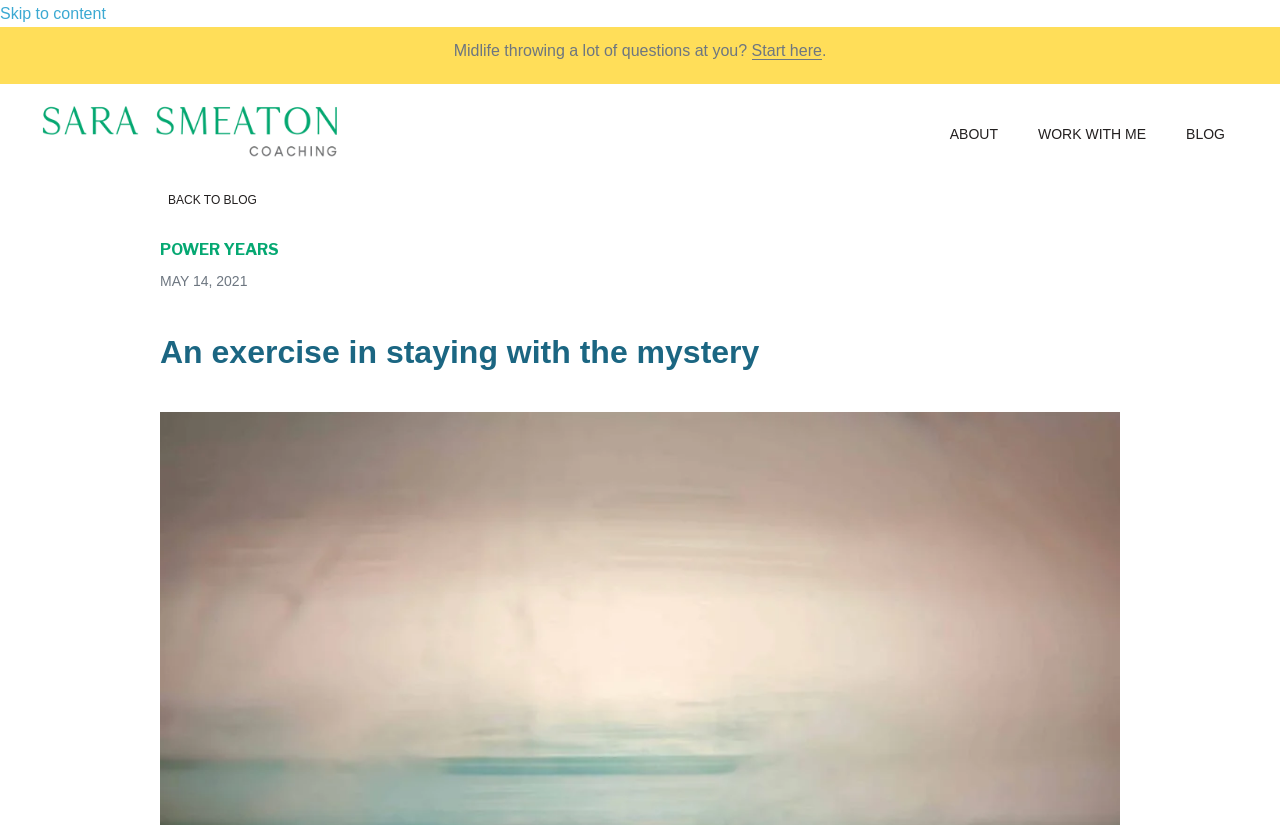Please identify the bounding box coordinates of the element on the webpage that should be clicked to follow this instruction: "Click the 'Bahamian Guava Cake' link". The bounding box coordinates should be given as four float numbers between 0 and 1, formatted as [left, top, right, bottom].

None